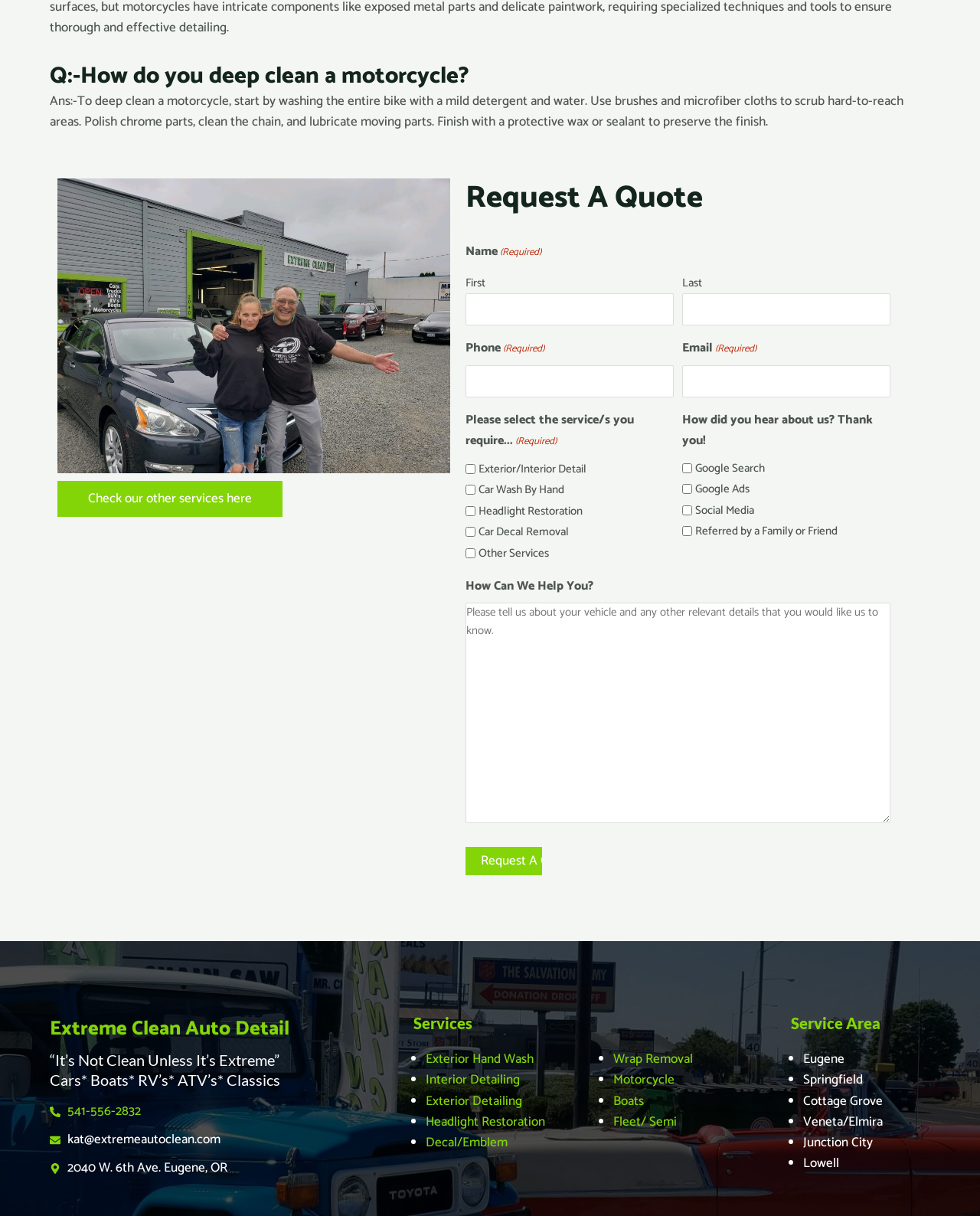Determine the bounding box coordinates of the clickable region to carry out the instruction: "Enter first name".

[0.475, 0.241, 0.687, 0.268]